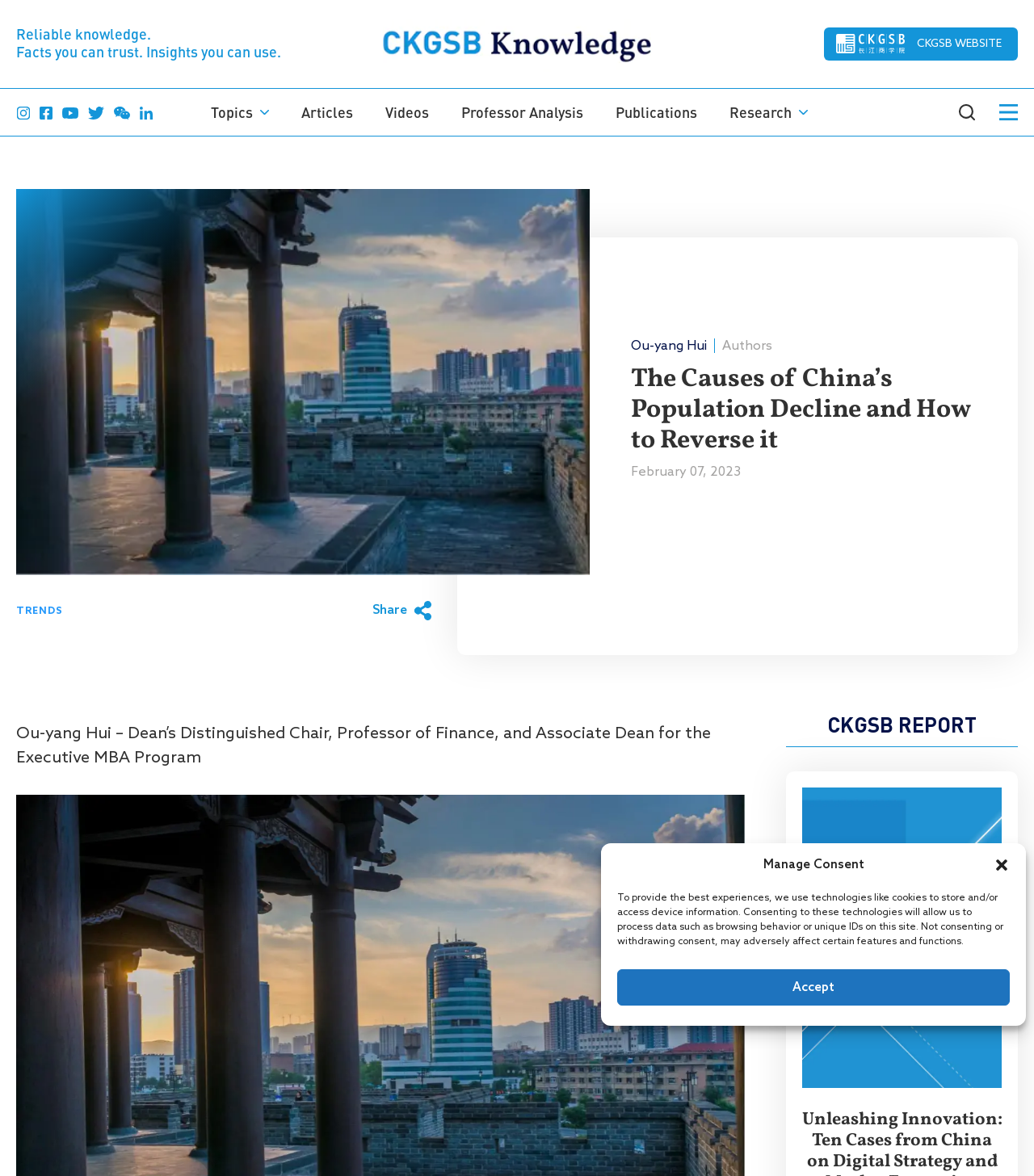What is the date of the article?
Look at the image and provide a short answer using one word or a phrase.

February 07, 2023